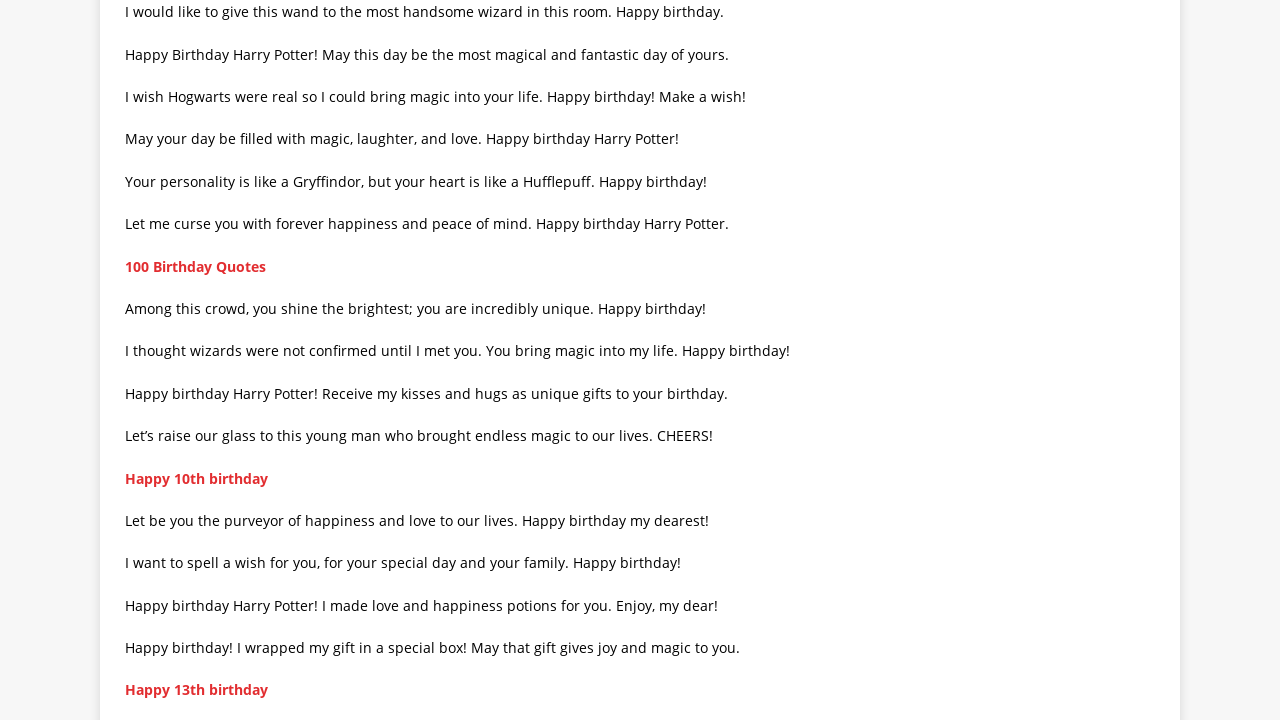How many links are on this page?
Based on the screenshot, give a detailed explanation to answer the question.

I counted the number of link elements on the page, and there are 3 of them, with text '100 Birthday Quotes', 'Happy 10th birthday', and 'Happy 13th birthday'.